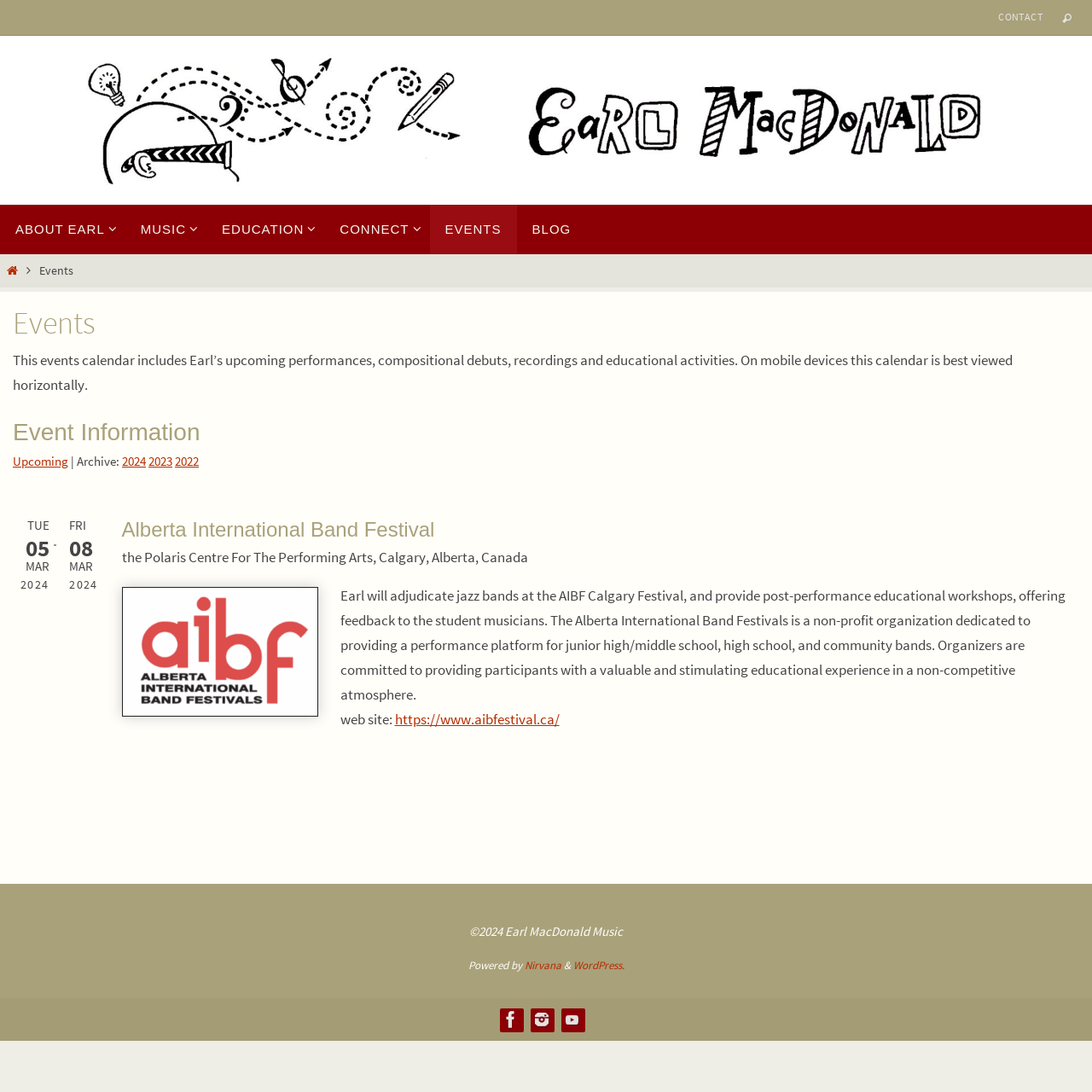Given the description of the UI element: "About Earl", predict the bounding box coordinates in the form of [left, top, right, bottom], with each value being a float between 0 and 1.

[0.0, 0.188, 0.115, 0.233]